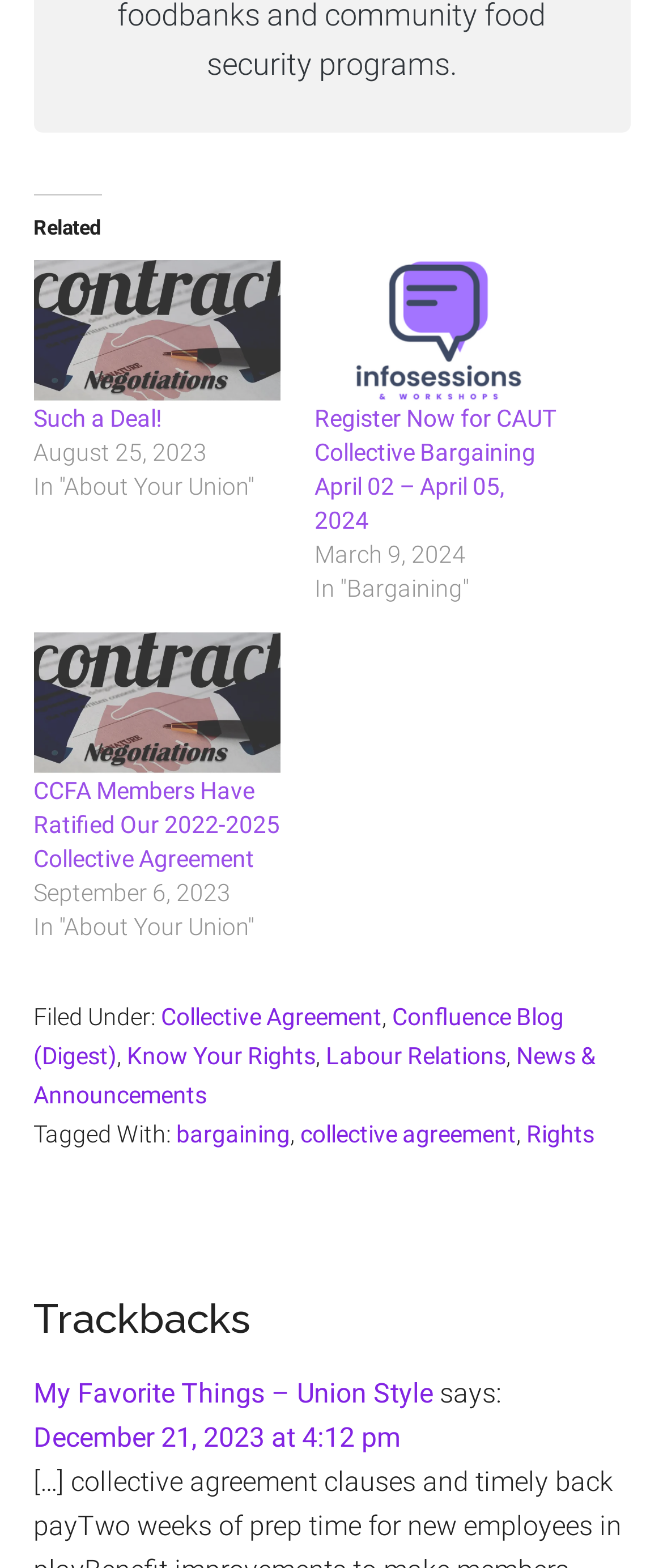Determine the bounding box coordinates of the region to click in order to accomplish the following instruction: "Click on 'Such a Deal!' link". Provide the coordinates as four float numbers between 0 and 1, specifically [left, top, right, bottom].

[0.05, 0.166, 0.423, 0.256]